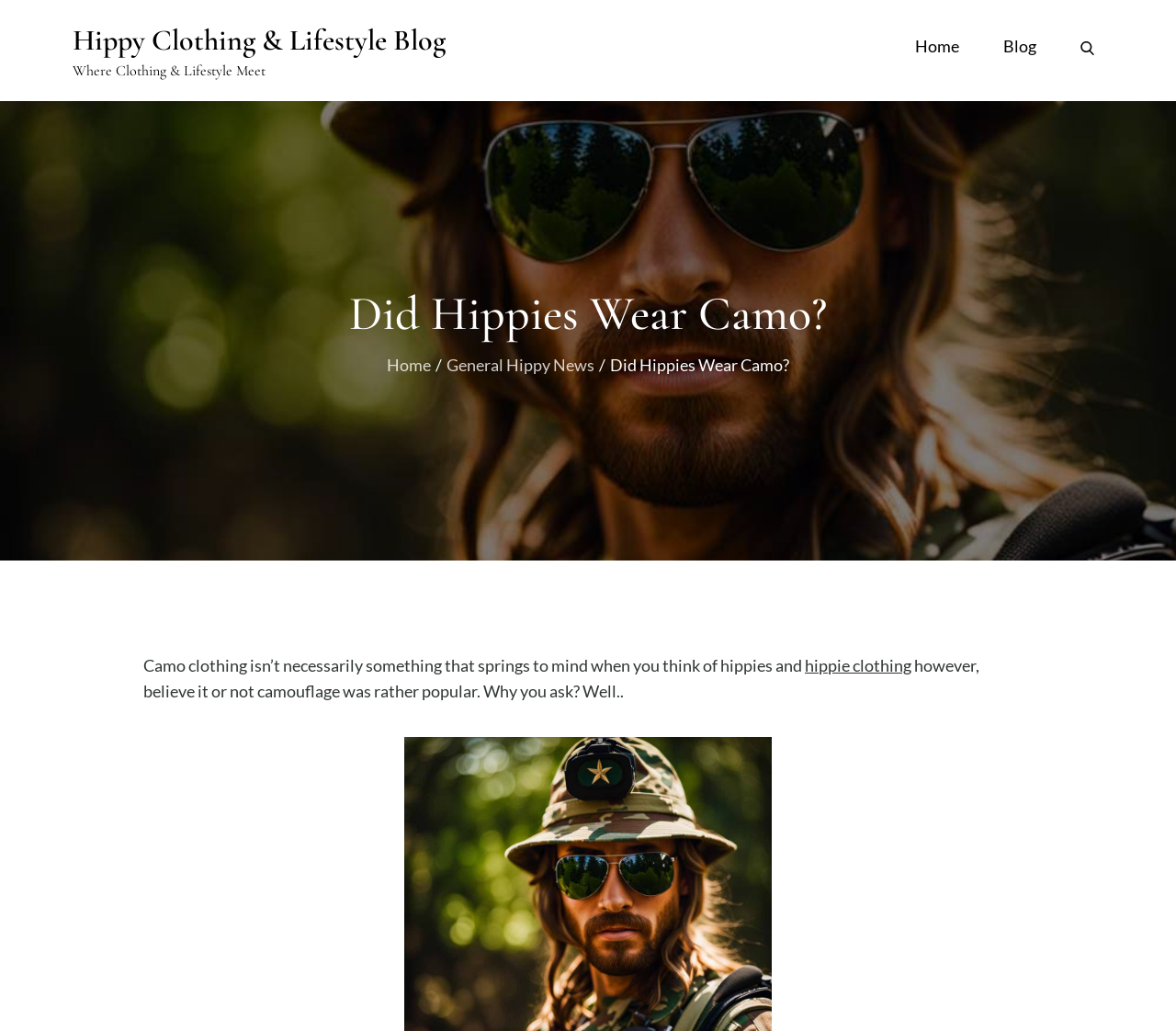Locate the UI element described by Home and provide its bounding box coordinates. Use the format (top-left x, top-left y, bottom-right x, bottom-right y) with all values as floating point numbers between 0 and 1.

[0.77, 0.023, 0.823, 0.066]